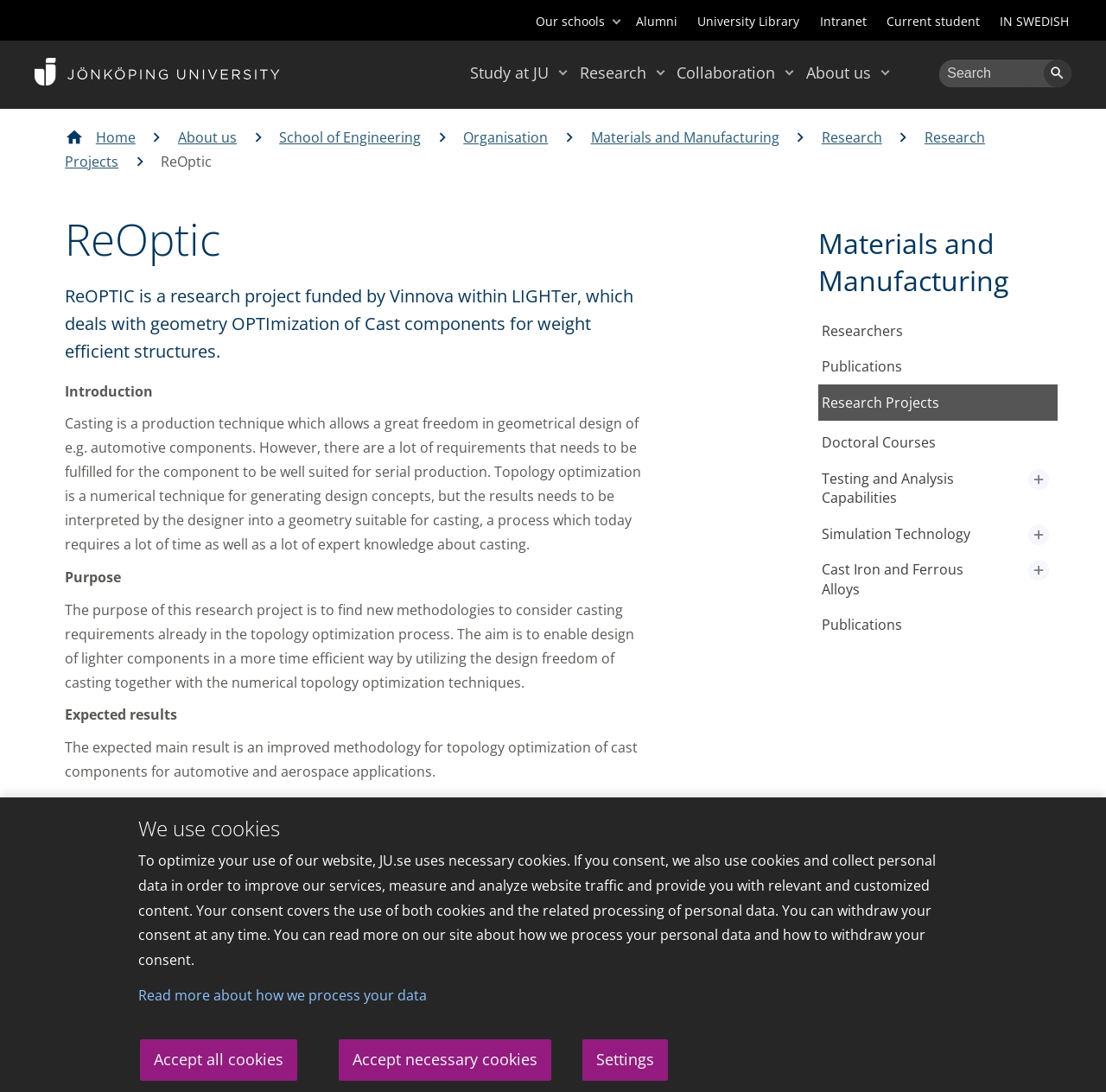What is the purpose of the ReOptic research project?
Please provide a comprehensive answer based on the contents of the image.

The purpose of the ReOptic research project is to find new methodologies to consider casting requirements already in the topology optimization process, which is stated in the 'Purpose' section of the webpage.